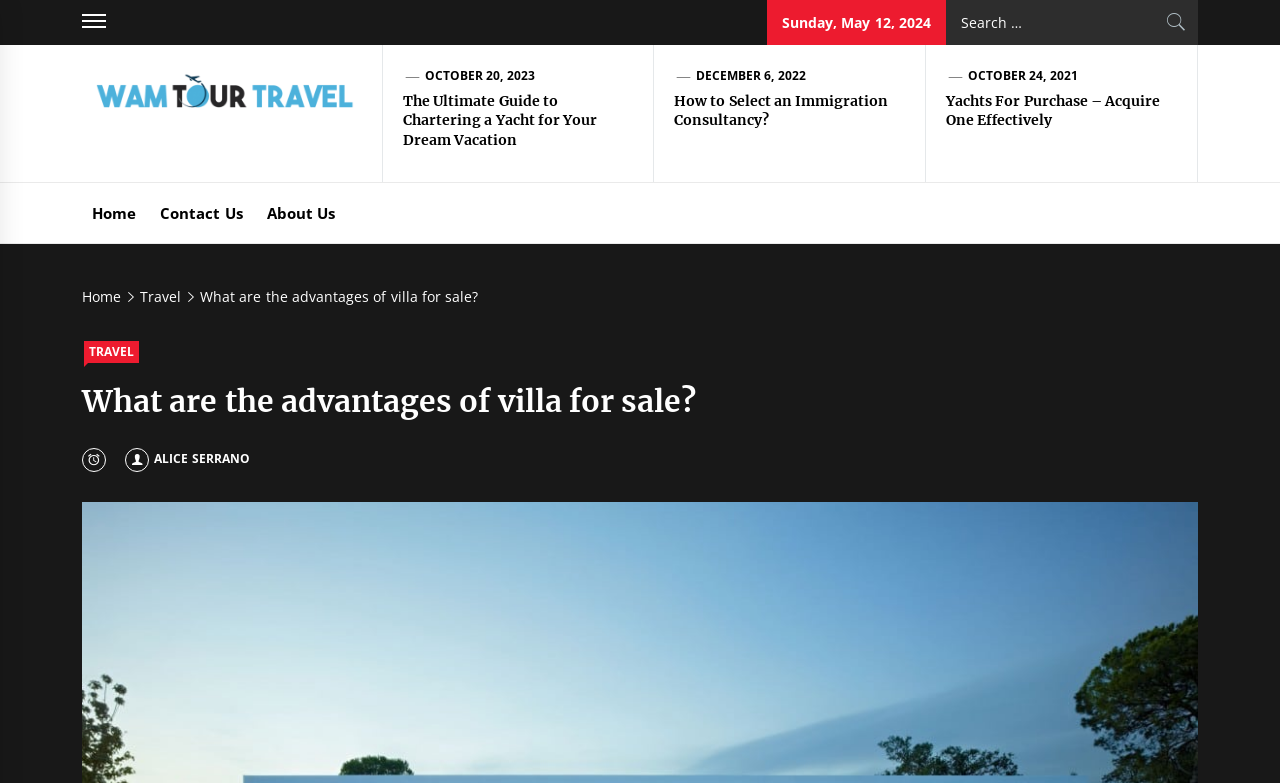Generate a comprehensive description of the webpage.

This webpage appears to be a travel blog, specifically focused on Wam Tour Travel. At the top left corner, there is a logo of Wam Tour Travel, accompanied by a link to the website's homepage. Below the logo, there is a search bar with a "Search" button, allowing users to search for specific content on the website.

To the right of the search bar, there is a date displayed, "Sunday, May 12, 2024". Above the date, there is a link to the website's homepage. On the top right corner, there is a navigation menu with links to "Home", "Contact Us", and "About Us".

The main content of the webpage is divided into three sections, each featuring a figure with a caption and a link to a specific article. The first section is about "The Ultimate Guide to Chartering a Yacht for Your Dream Vacation", the second section is about "How to Select an Immigration Consultancy?", and the third section is about "Yachts For Purchase – Acquire One Effectively". Each section has a link to the corresponding article, along with a date indicating when the article was published.

Below the main content, there is a navigation menu with breadcrumbs, showing the user's current location on the website. The webpage title, "What are the advantages of villa for sale?", is displayed prominently in the middle of the page. At the bottom left corner, there are links to "TRAVEL" and a social media icon. On the bottom right corner, there is a link to an author's profile, "ALICE SERRANO".